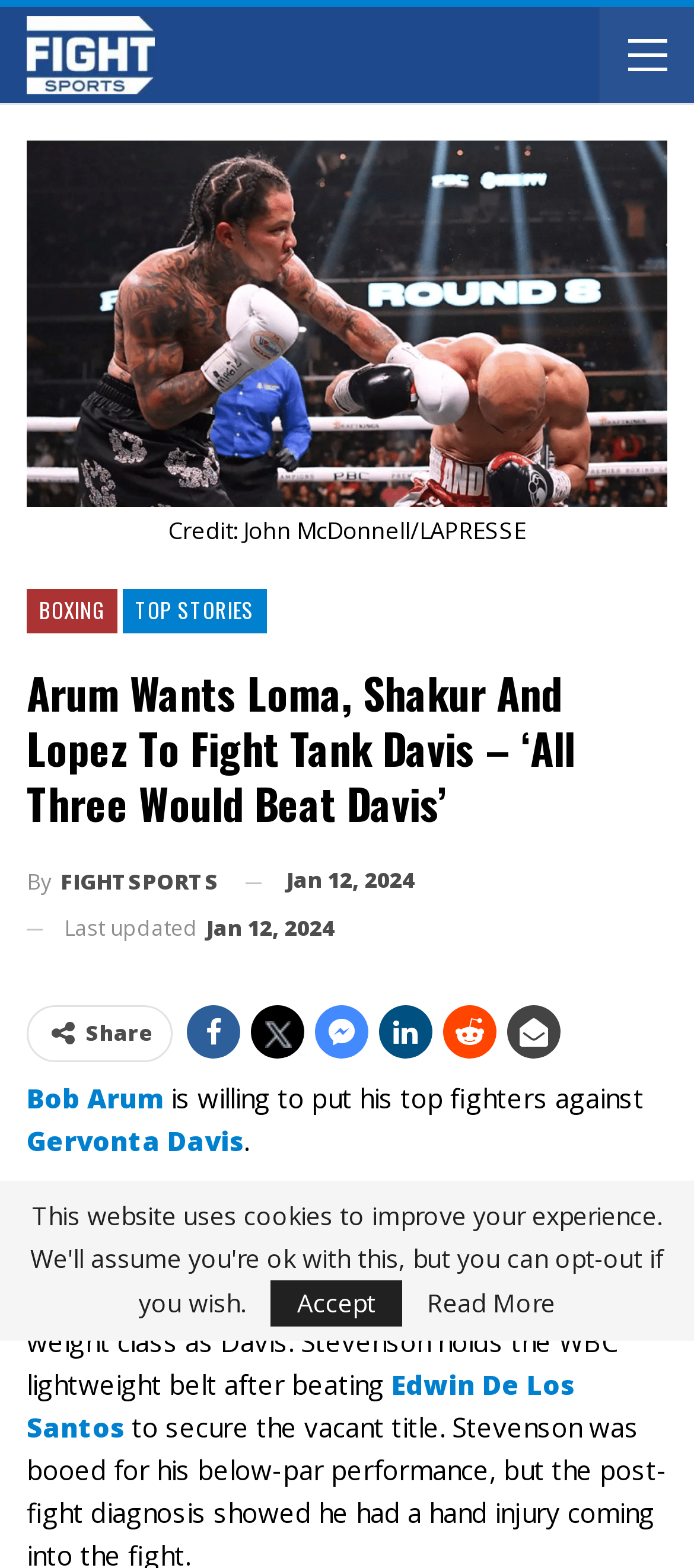Please indicate the bounding box coordinates for the clickable area to complete the following task: "View the latest top stories". The coordinates should be specified as four float numbers between 0 and 1, i.e., [left, top, right, bottom].

[0.177, 0.376, 0.385, 0.404]